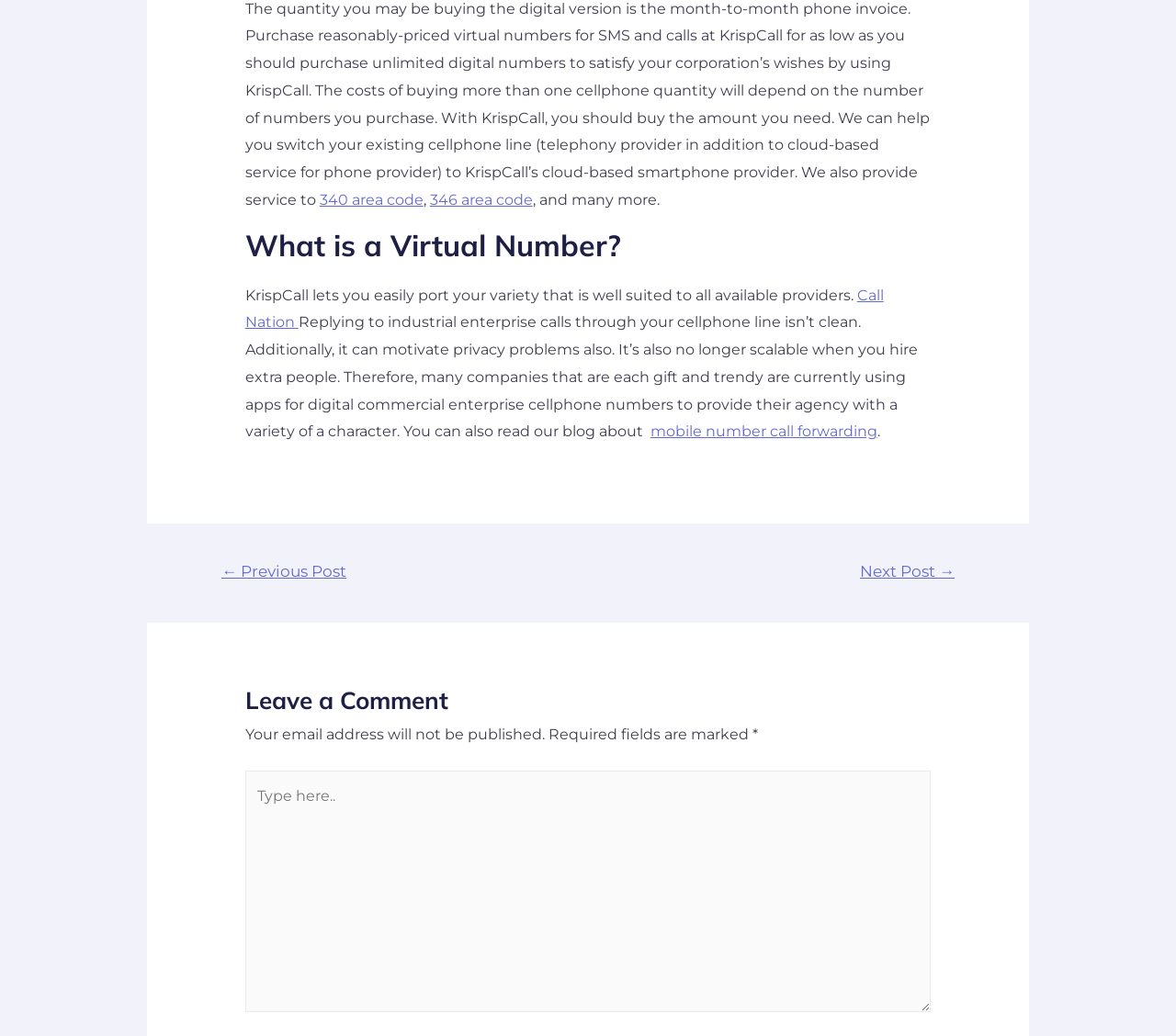Analyze the image and answer the question with as much detail as possible: 
What is the problem with using cellphone lines for industrial enterprise calls?

According to the text 'Replying to industrial enterprise calls through your cellphone line isn’t clean. Additionally, it can motivate privacy problems also.', it can be inferred that one of the problems with using cellphone lines for industrial enterprise calls is privacy issues.